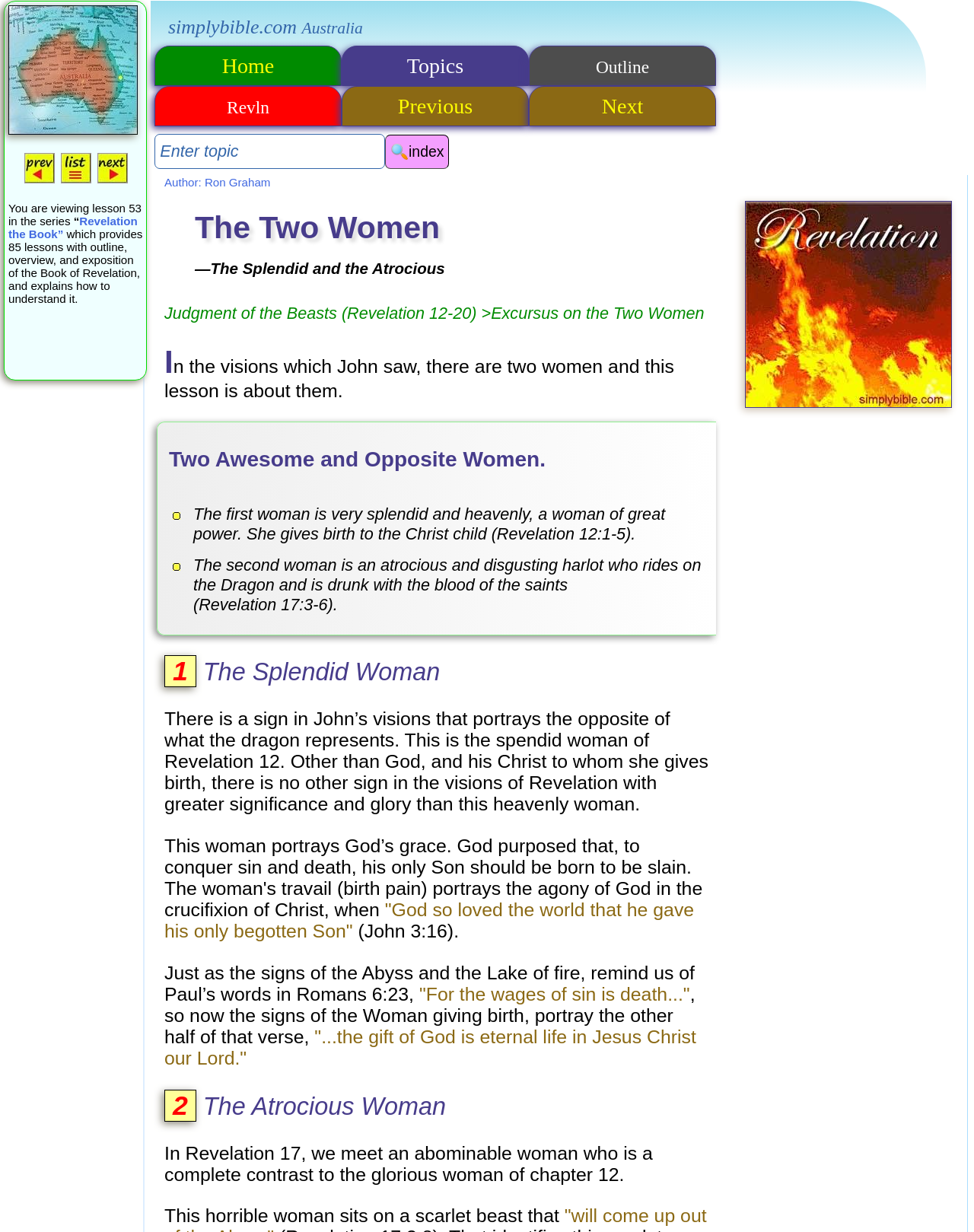How many women are described in the visions of John?
By examining the image, provide a one-word or phrase answer.

2